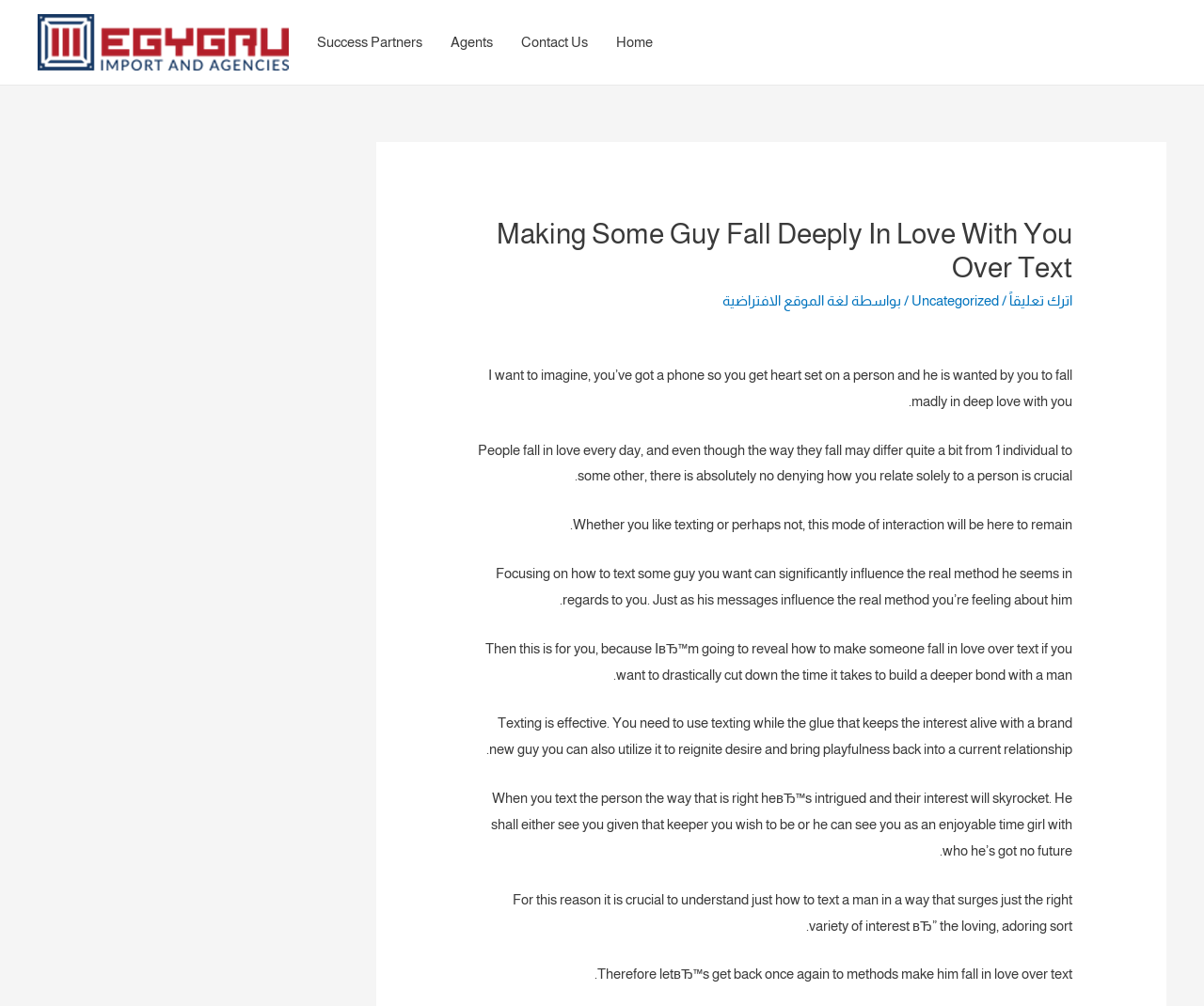What is the title or heading displayed on the webpage?

Making Some Guy Fall Deeply In Love With You Over Text